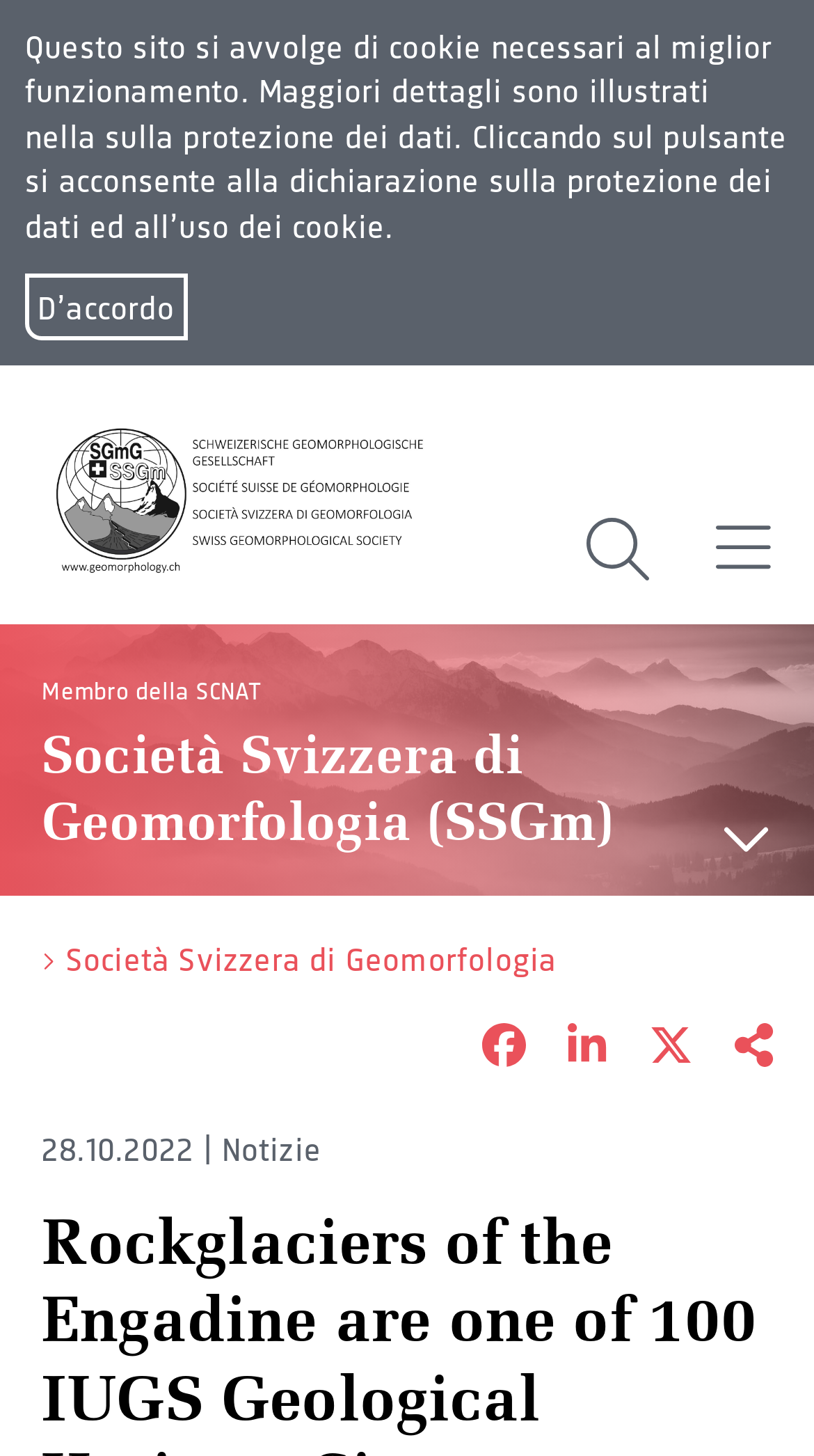Please specify the bounding box coordinates of the clickable section necessary to execute the following command: "Show Statistical Information".

None